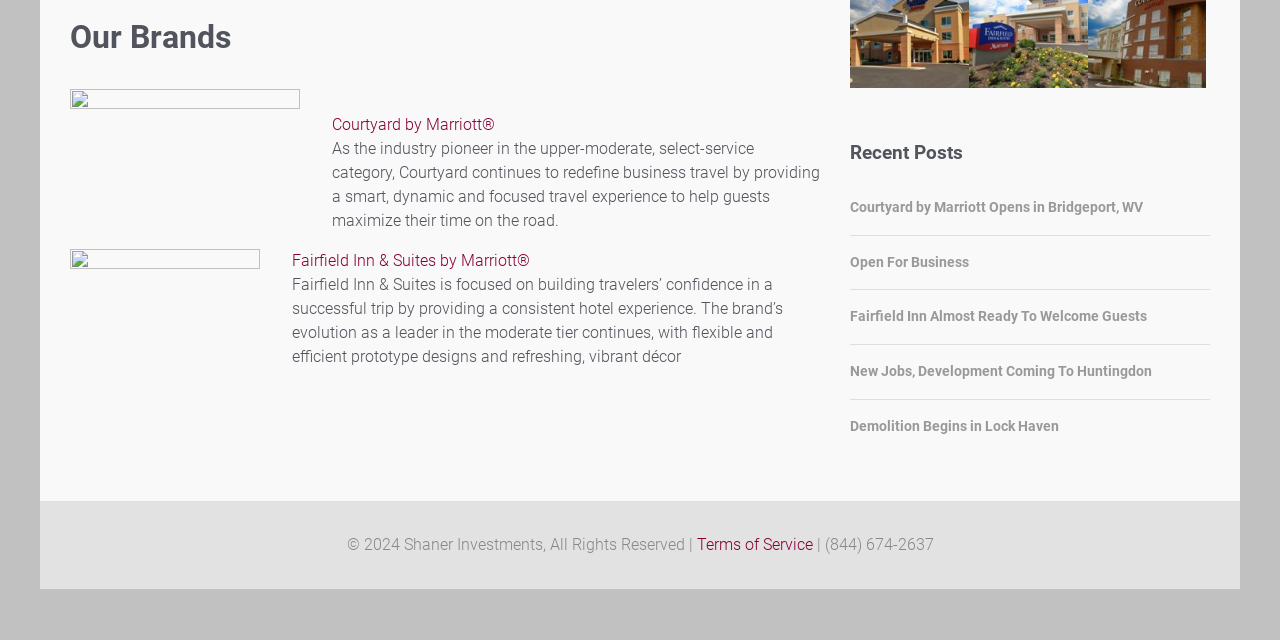Locate the bounding box of the UI element based on this description: "Demolition Begins in Lock Haven". Provide four float numbers between 0 and 1 as [left, top, right, bottom].

[0.664, 0.649, 0.827, 0.682]